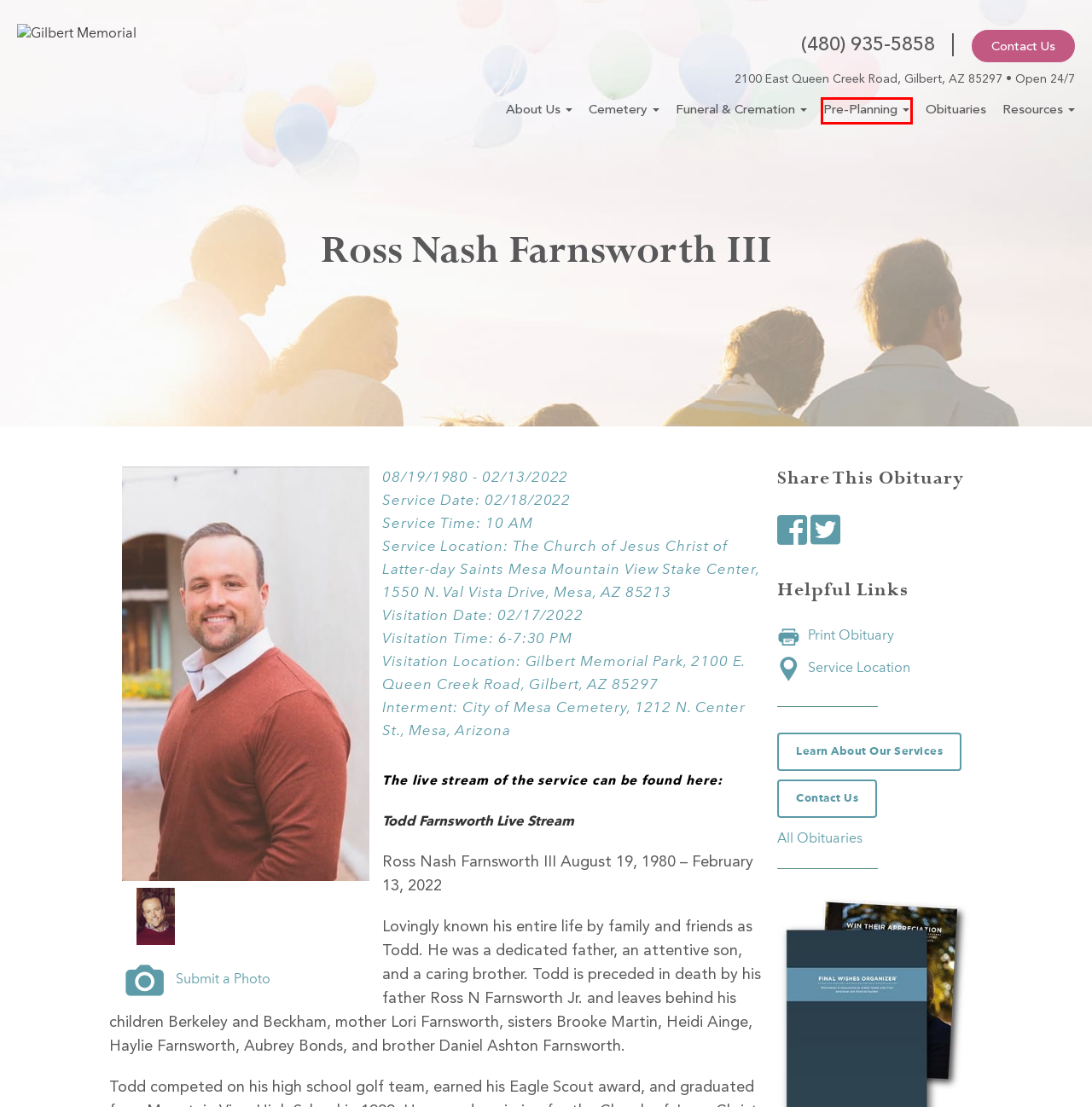You are looking at a screenshot of a webpage with a red bounding box around an element. Determine the best matching webpage description for the new webpage resulting from clicking the element in the red bounding box. Here are the descriptions:
A. Gilbert Memorial Park Wins Best Funeral Home and Cemetery Two Years in a Row
B. Launch Meeting - Zoom
C. Pre-Planning Funeral and Cemetery Arrangements in Gilbert, AZ
D. Call Our Cemetery and Funeral Home Offices in Gilbert, AZ
E. Cremation Near Me
F. Choosing a Funeral Home and Cemetery in Gilbert, AZ
G. Our Funeral Home and Cemetery in Gilbert, AZ
H. Arizona Obituaries & Funeral Obituary Archives - Gilbert Memorial Park

C